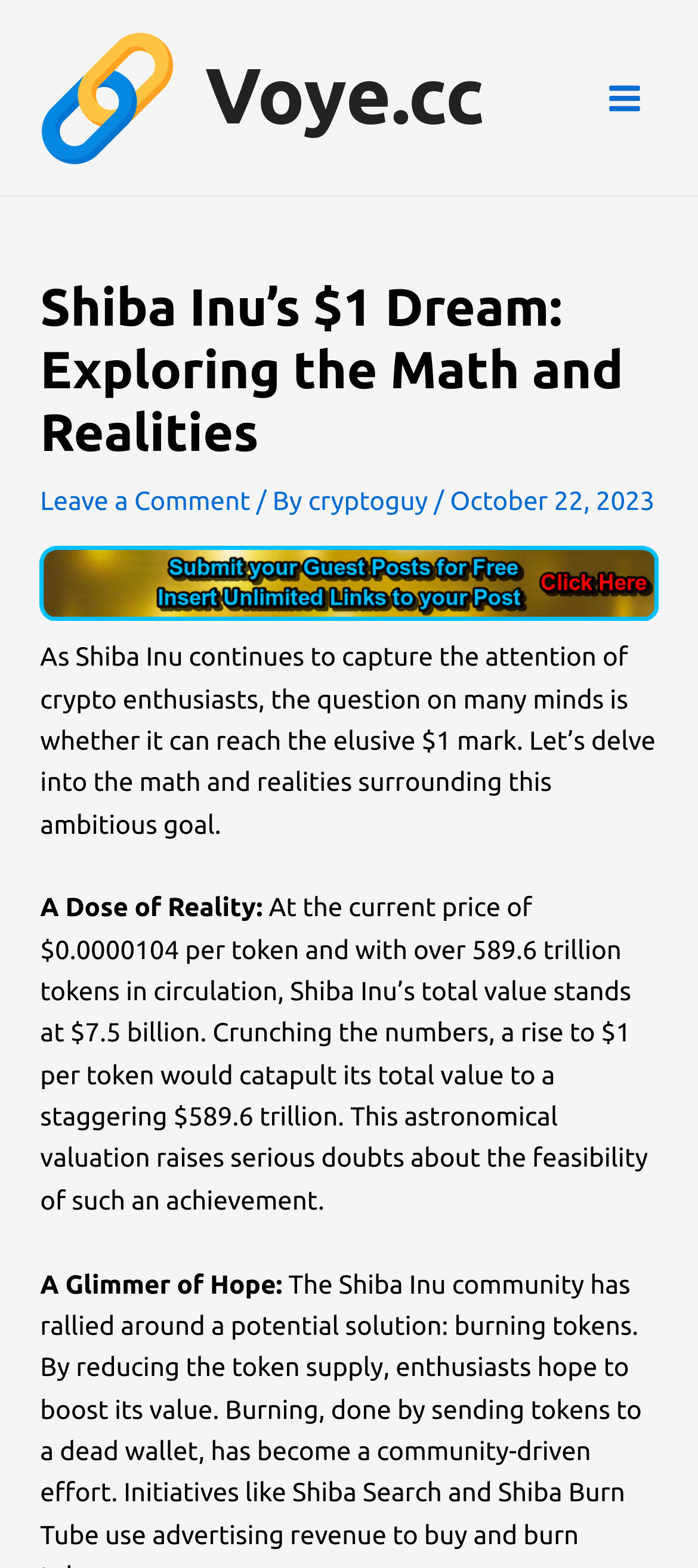Determine the bounding box coordinates for the UI element with the following description: "alt="Voye.cc"". The coordinates should be four float numbers between 0 and 1, represented as [left, top, right, bottom].

[0.051, 0.051, 0.256, 0.07]